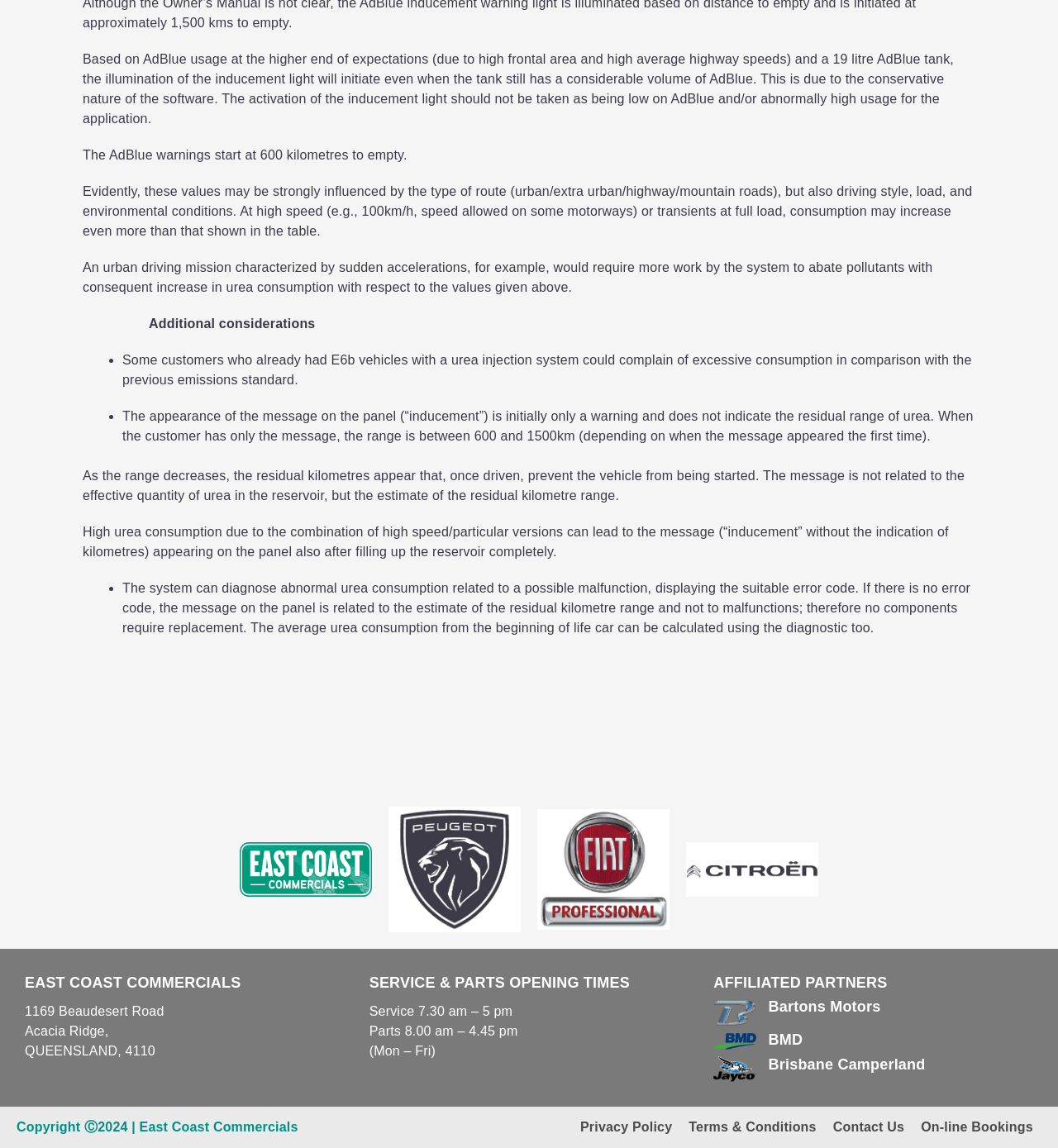Please identify the bounding box coordinates of where to click in order to follow the instruction: "View car mat manufacturer information".

None